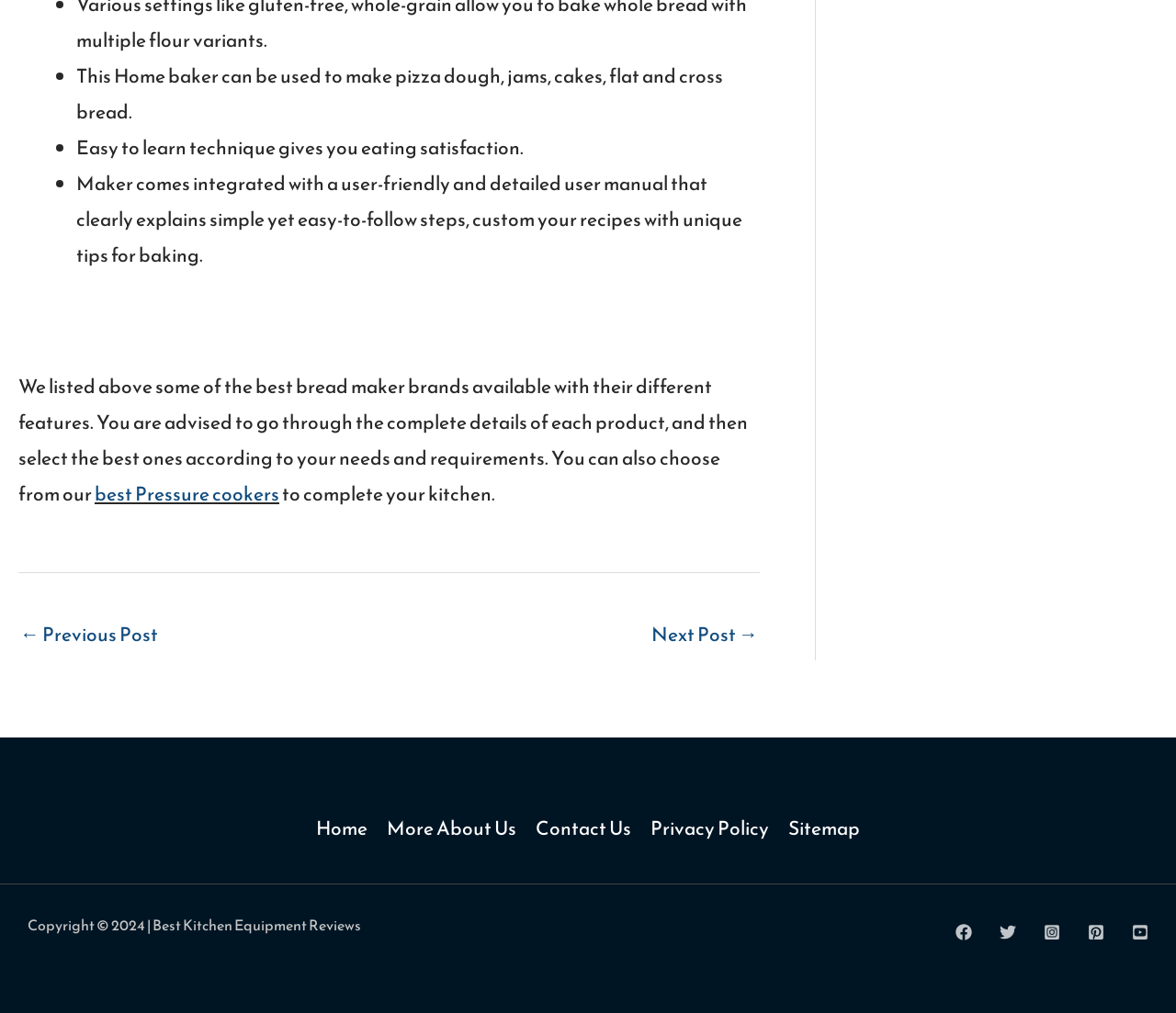Using floating point numbers between 0 and 1, provide the bounding box coordinates in the format (top-left x, top-left y, bottom-right x, bottom-right y). Locate the UI element described here: Privacy Policy

[0.545, 0.804, 0.662, 0.832]